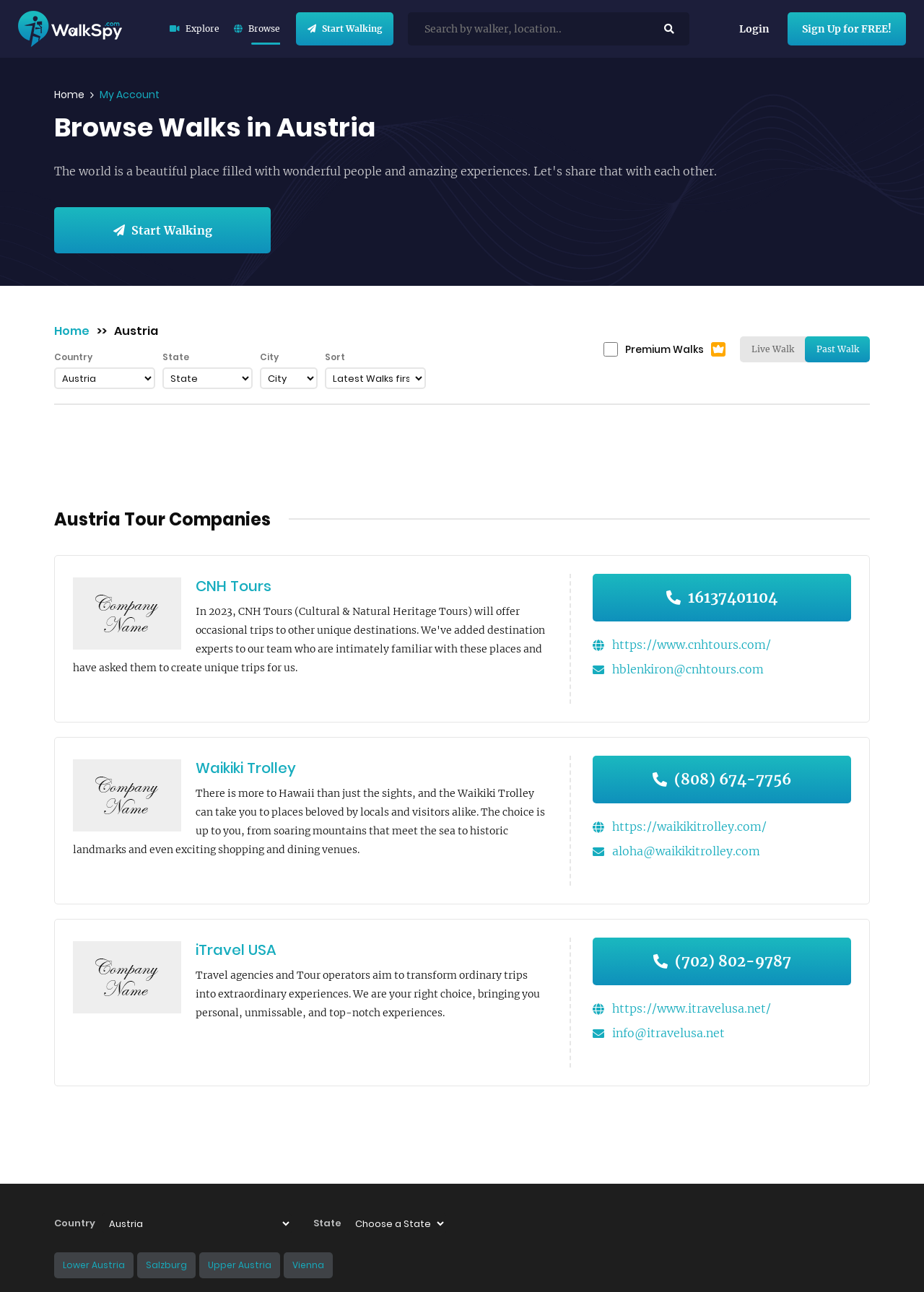Find the bounding box coordinates of the area to click in order to follow the instruction: "Select a country from the dropdown menu".

[0.059, 0.284, 0.168, 0.301]